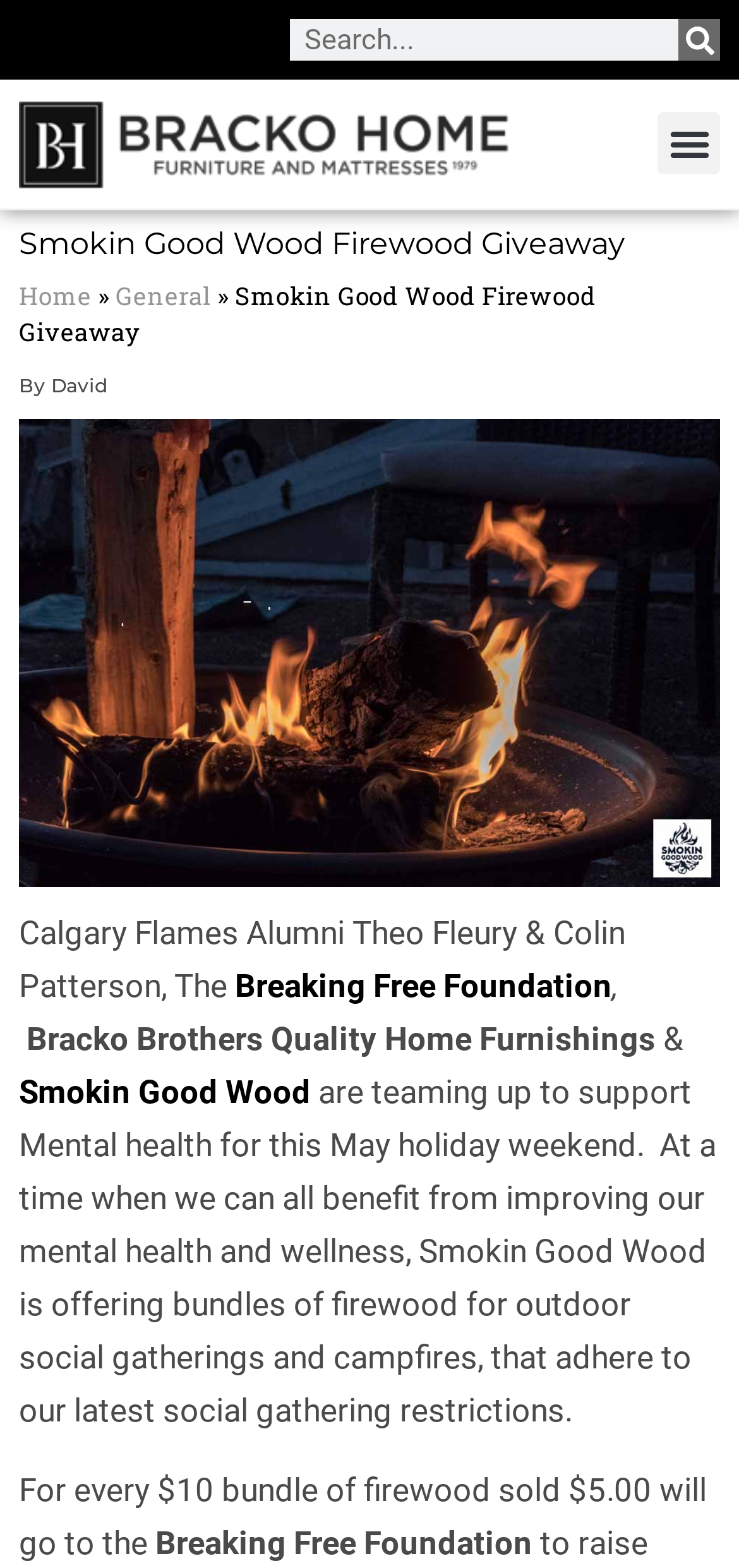What is the name of the organization that will receive the donation?
Using the information presented in the image, please offer a detailed response to the question.

The webpage mentions that 'For every $10 bundle of firewood sold $5.00 will go to the Breaking Free Foundation', which indicates that the Breaking Free Foundation is the organization that will receive the donation.